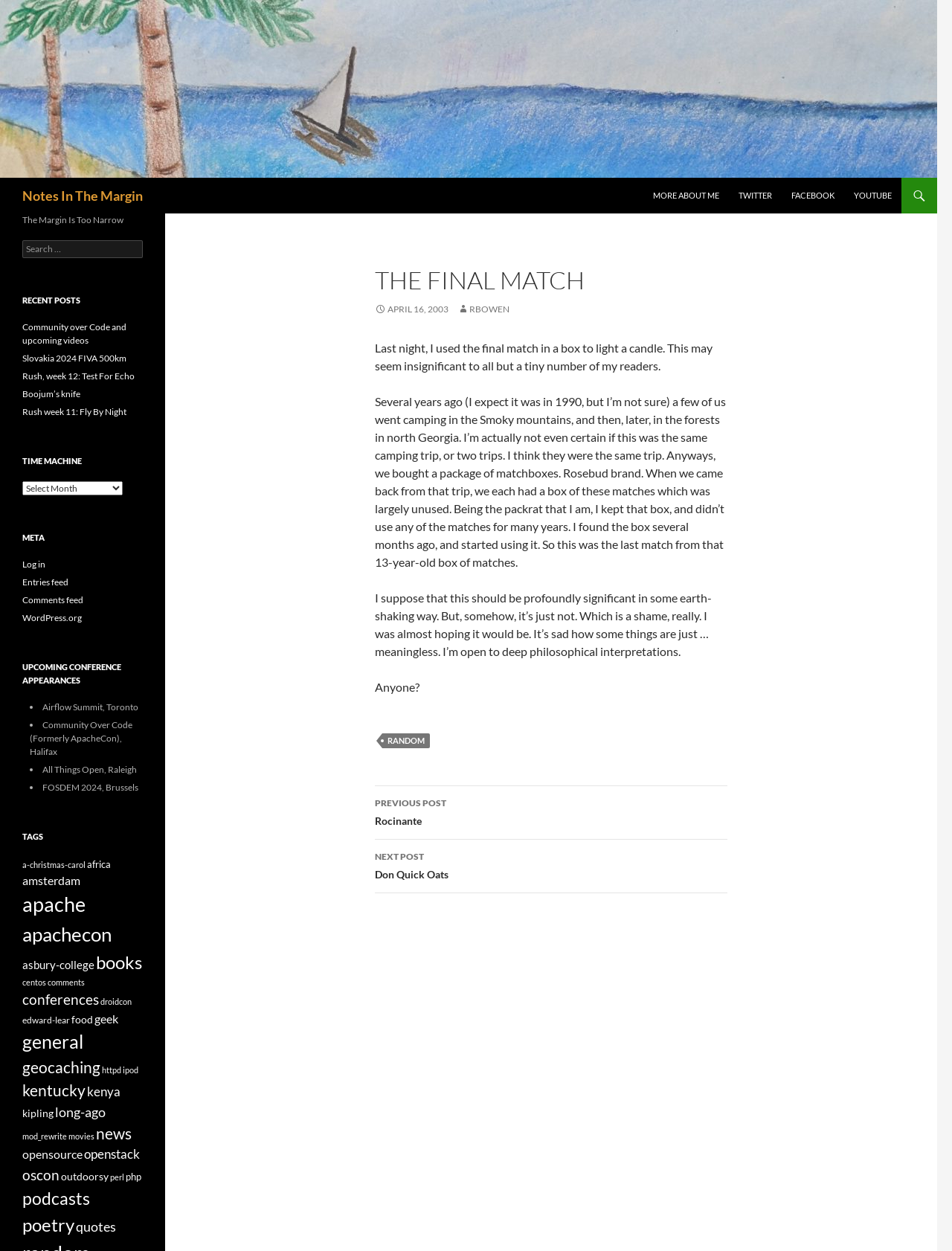Specify the bounding box coordinates for the region that must be clicked to perform the given instruction: "contact Kanopi Studios".

None